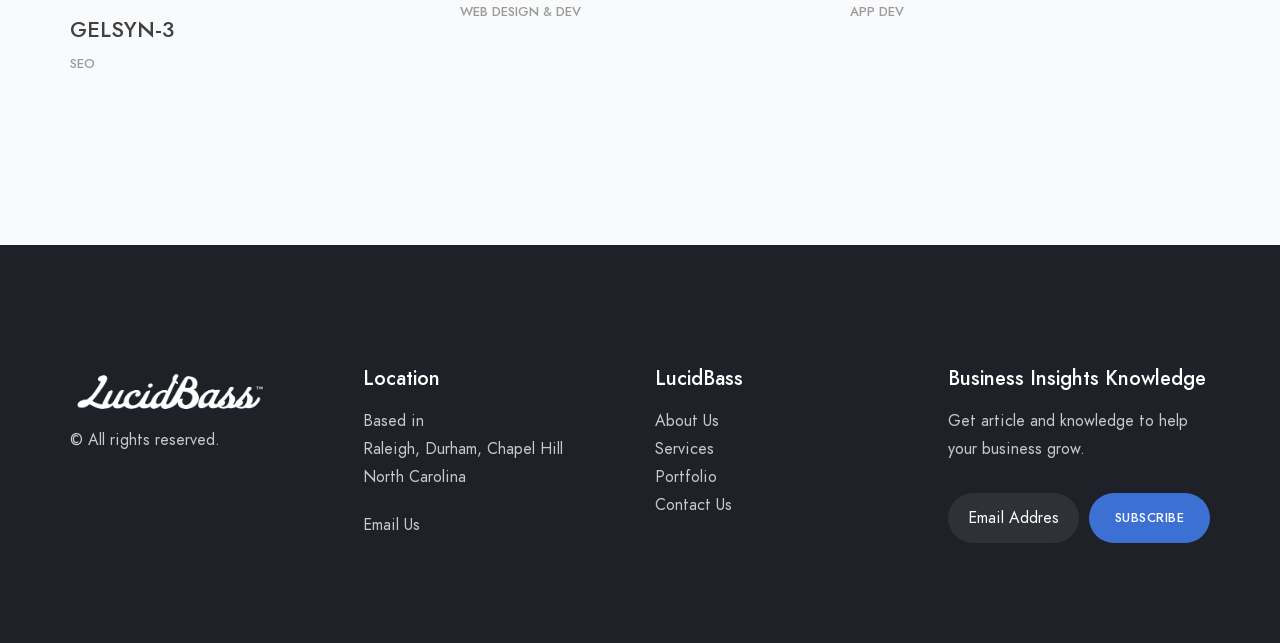Based on the element description Email Us, identify the bounding box of the UI element in the given webpage screenshot. The coordinates should be in the format (top-left x, top-left y, bottom-right x, bottom-right y) and must be between 0 and 1.

[0.283, 0.799, 0.328, 0.833]